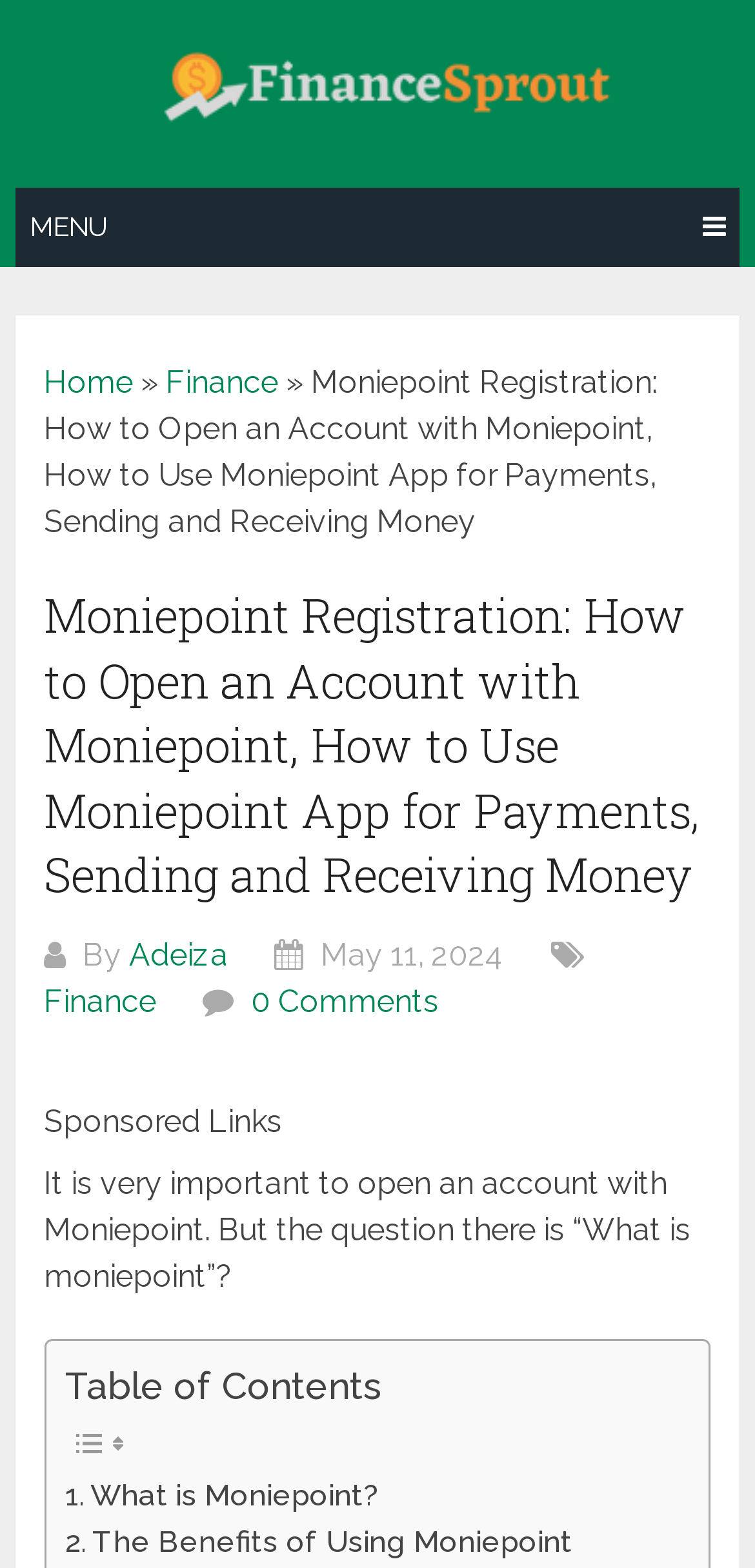Look at the image and write a detailed answer to the question: 
What is the logo of the website?

The logo of the website is FinanceSprout, which can be found at the top left corner of the webpage, inside a heading element with a bounding box of [0.179, 0.025, 0.82, 0.091].